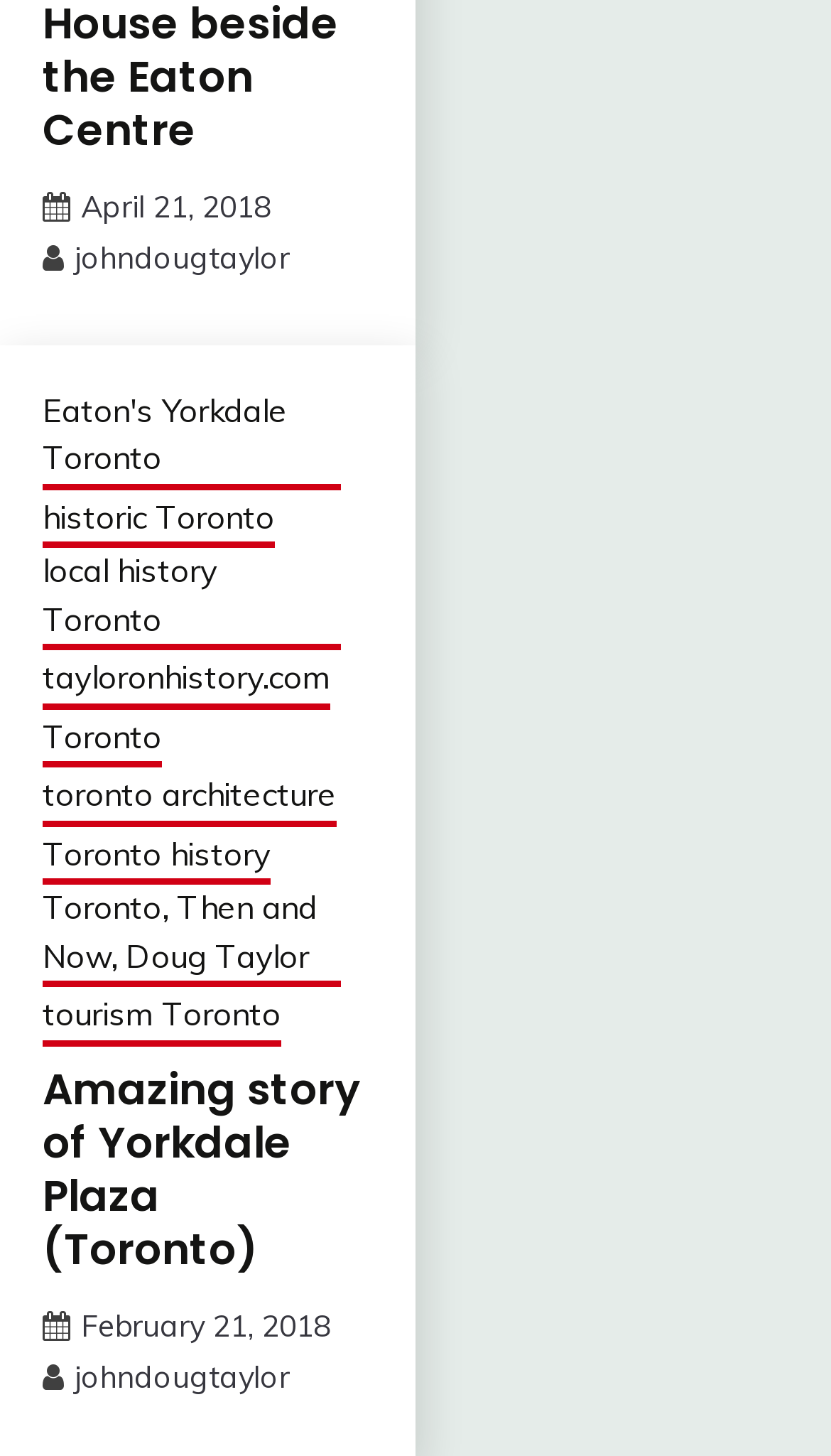Can you find the bounding box coordinates for the element to click on to achieve the instruction: "read about Toronto history"?

[0.051, 0.57, 0.326, 0.608]